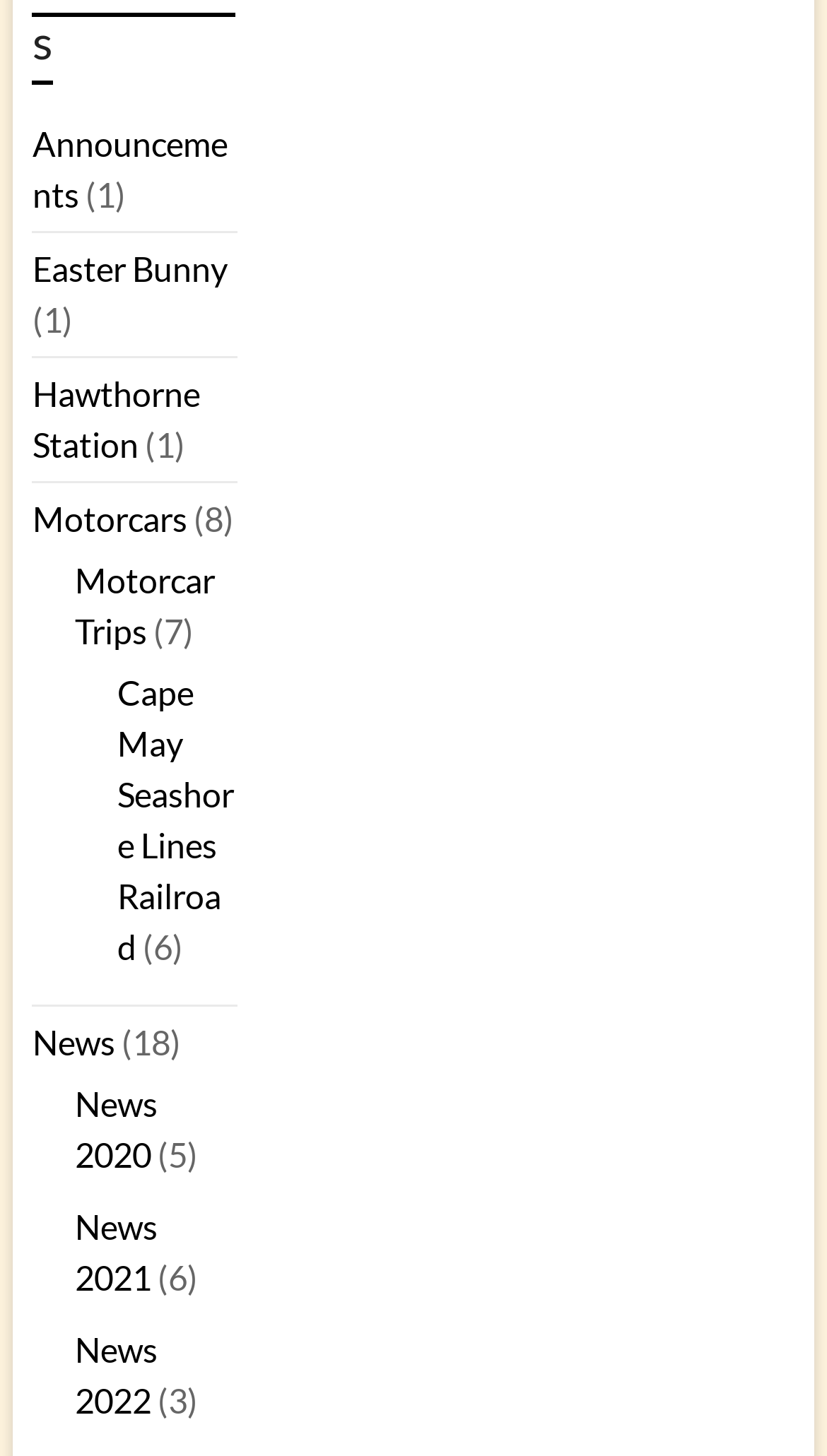Identify the bounding box coordinates of the specific part of the webpage to click to complete this instruction: "Read News".

[0.039, 0.702, 0.139, 0.73]